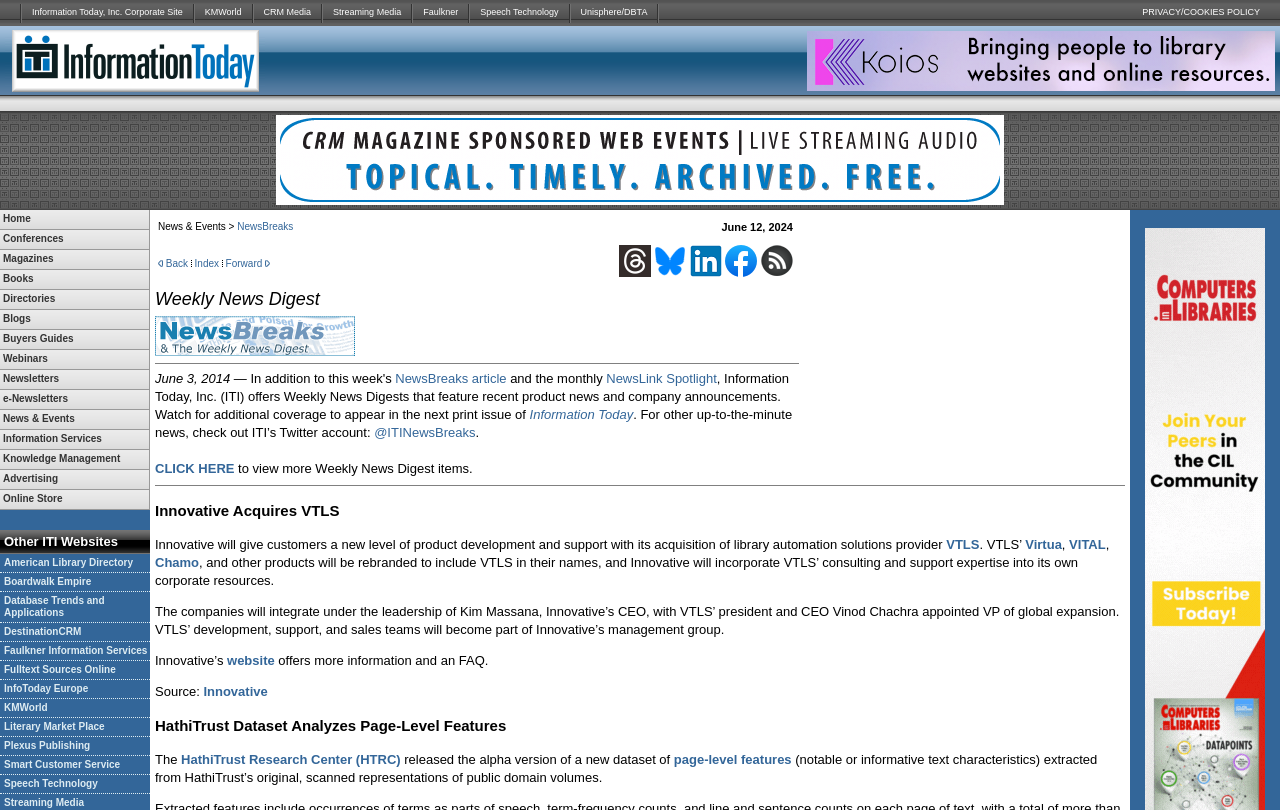How many links are present in the top navigation bar?
Using the screenshot, give a one-word or short phrase answer.

11